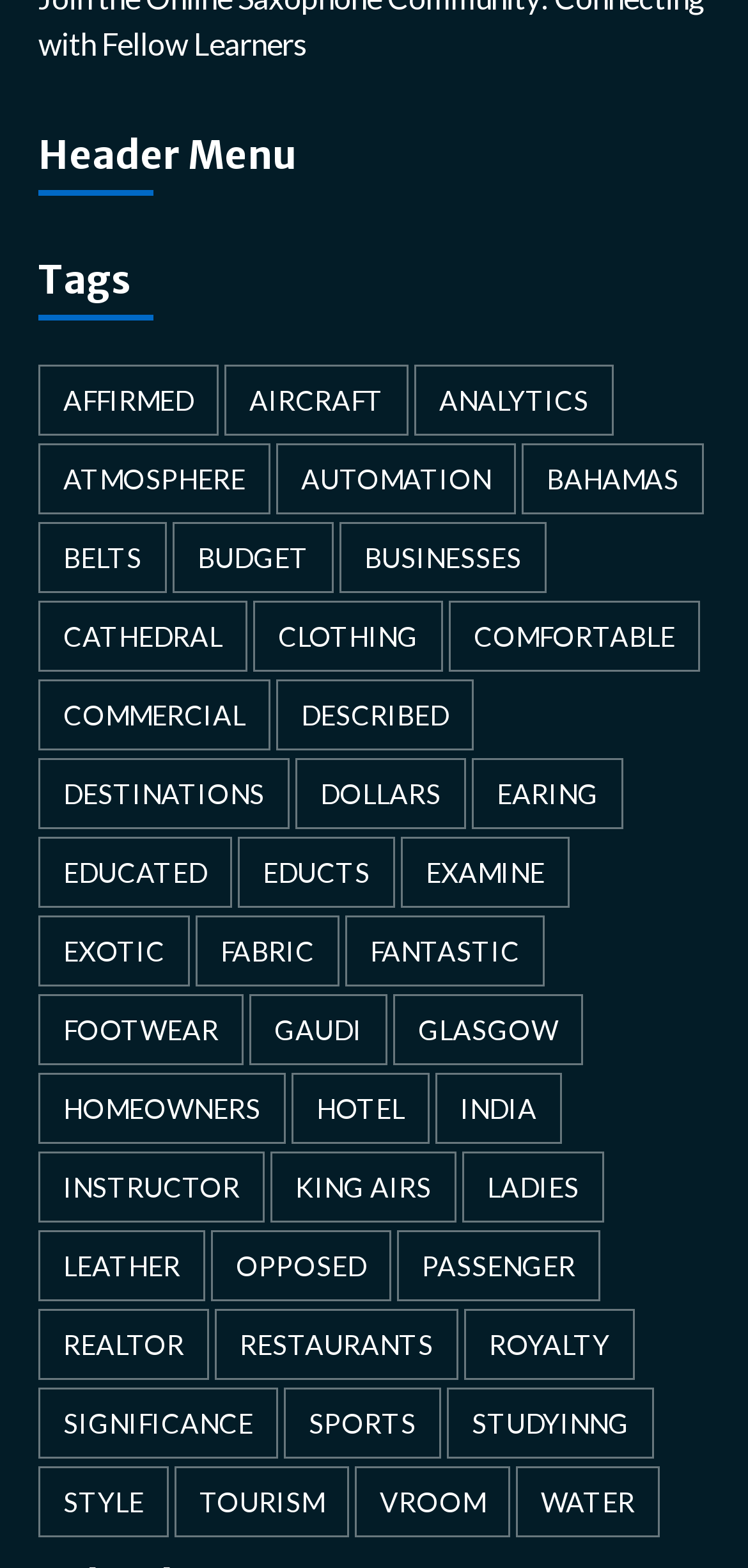Please look at the image and answer the question with a detailed explanation: Are there any tags with more than 2 items associated with them?

I looked at the links under the 'Tags' heading, and I found that the 'Atmosphere' tag has 3 items associated with it, so the answer is yes.